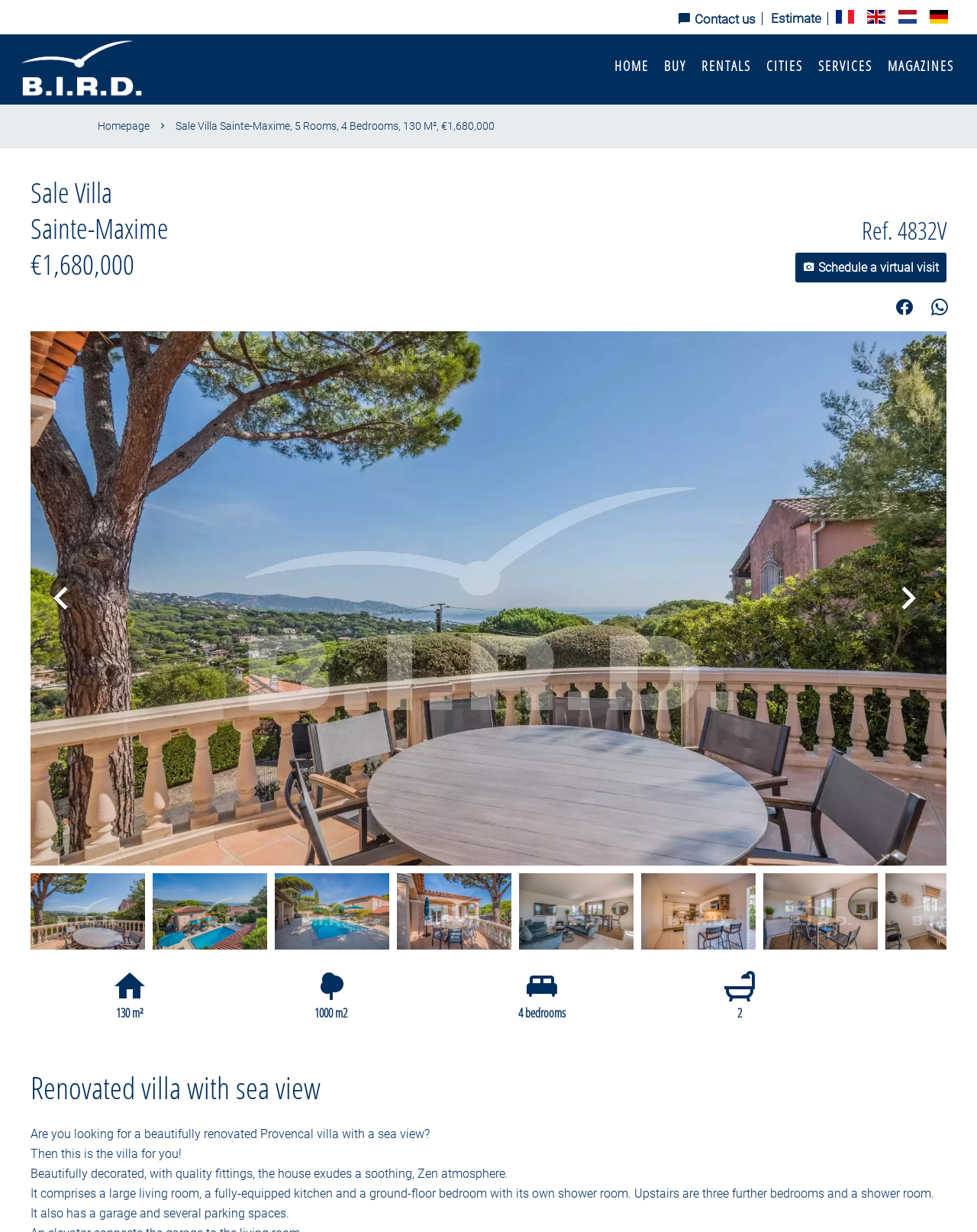Given the element description Services, predict the bounding box coordinates for the UI element in the webpage screenshot. The format should be (top-left x, top-left y, bottom-right x, bottom-right y), and the values should be between 0 and 1.

[0.838, 0.046, 0.893, 0.06]